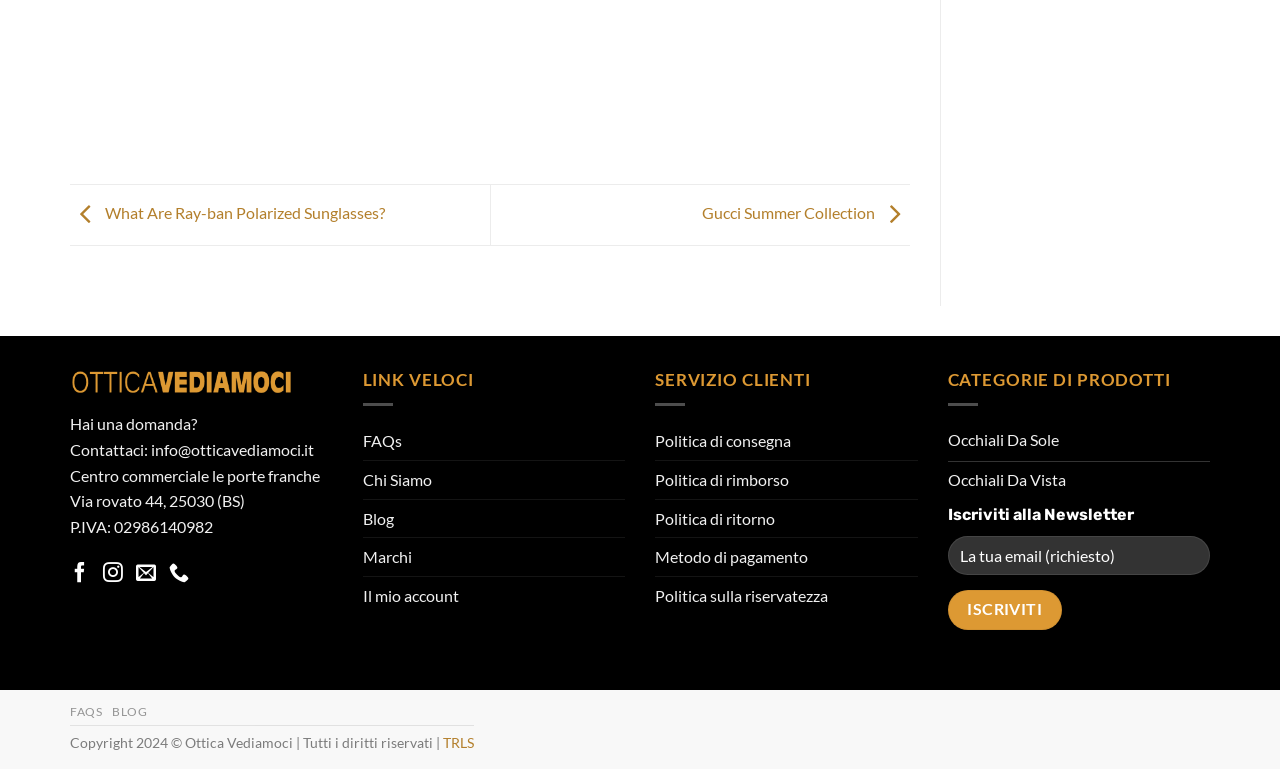What type of products are mentioned in the 'CATEGORIE DI PRODOTTI' section?
Examine the screenshot and reply with a single word or phrase.

Occhiali Da Sole and Occhiali Da Vista